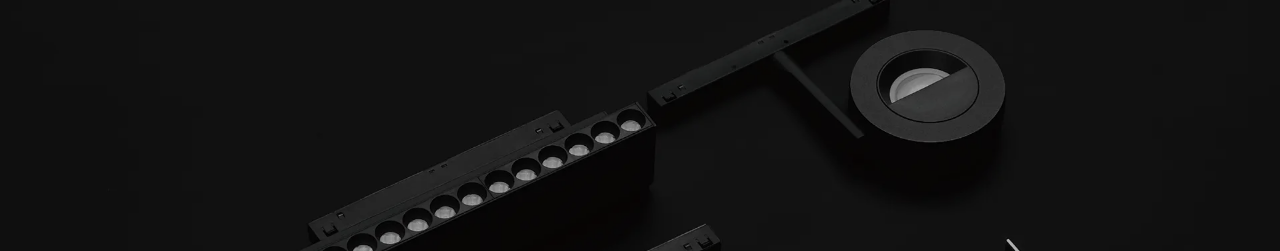Elaborate on the various elements present in the image.

The image features a sleek and modern arrangement of ceiling-mounted downlights, showcasing a sophisticated design in a matte black finish. The composition highlights various types of lighting fixtures, including a elongated panel light with circular recessed elements, emphasizing functionality combined with aesthetic appeal. The dark backdrop enhances the elegance of the fixtures, conveying a contemporary style suitable for modern interiors. This lighting design exemplifies the principles of rhythm lighting, aimed at improving both visual comfort and energy efficiency by aligning with the biological rhythms of users.